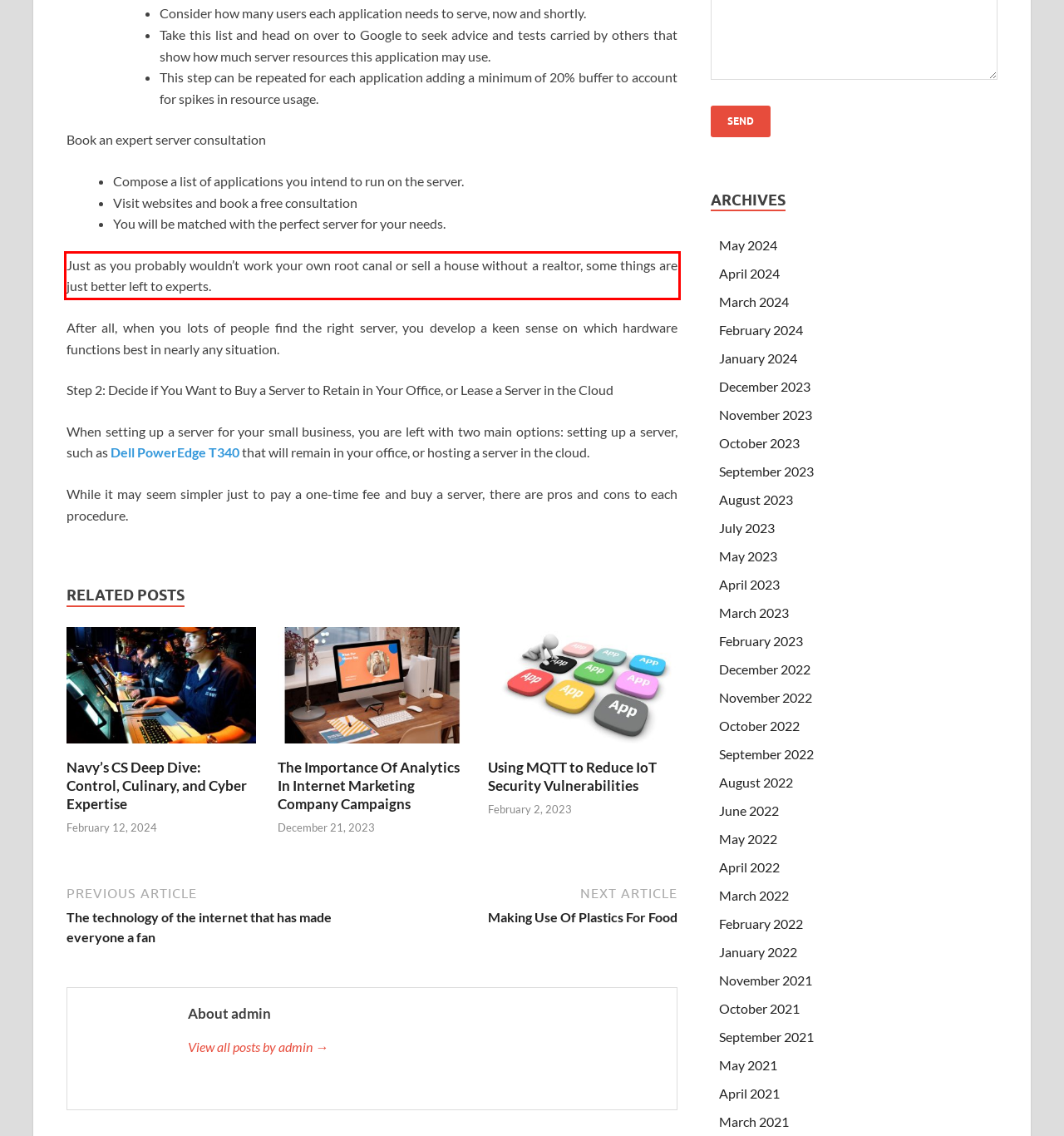Extract and provide the text found inside the red rectangle in the screenshot of the webpage.

Just as you probably wouldn’t work your own root canal or sell a house without a realtor, some things are just better left to experts.